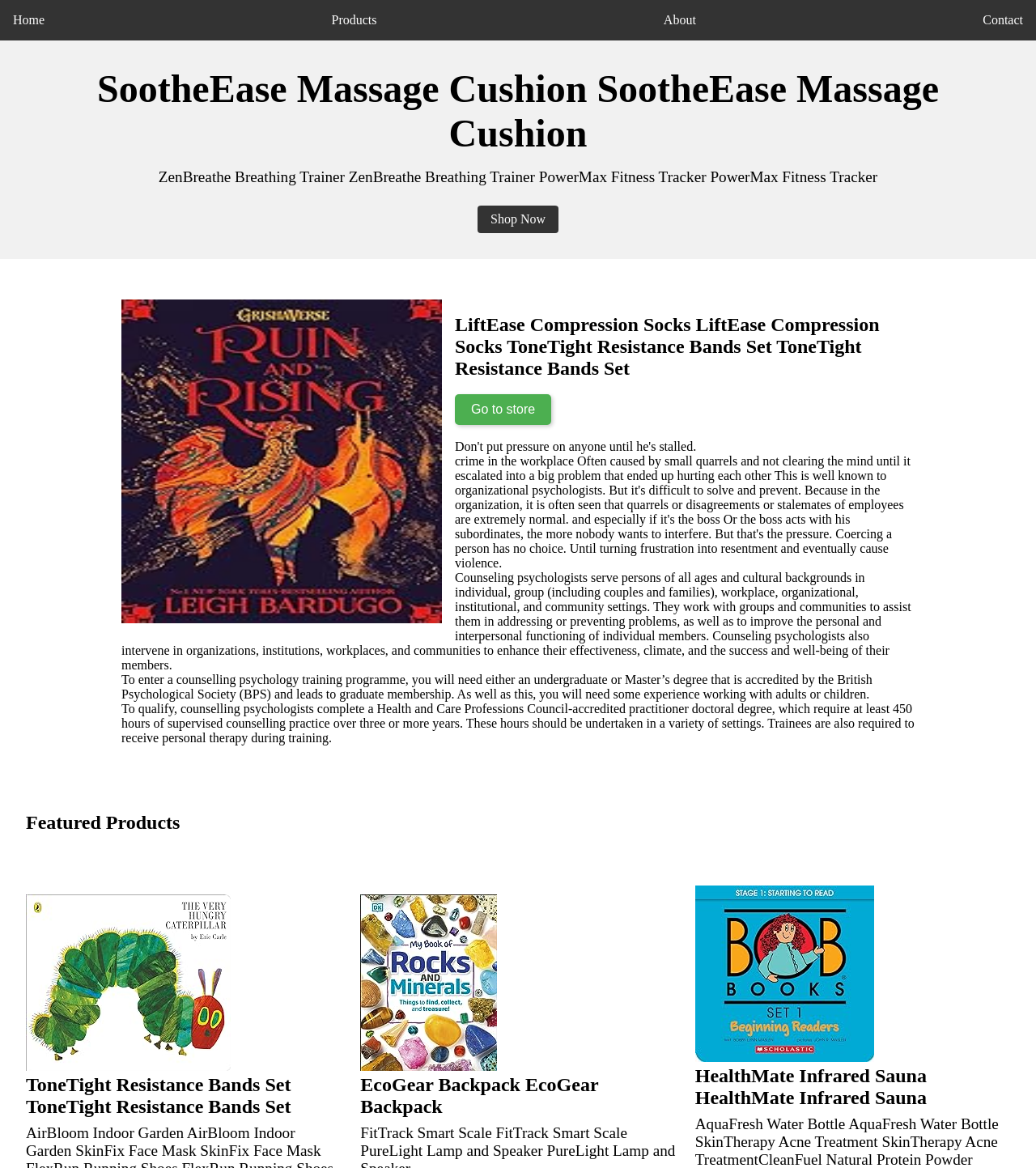Use one word or a short phrase to answer the question provided: 
What is the purpose of counseling psychologists?

To assist individuals and communities